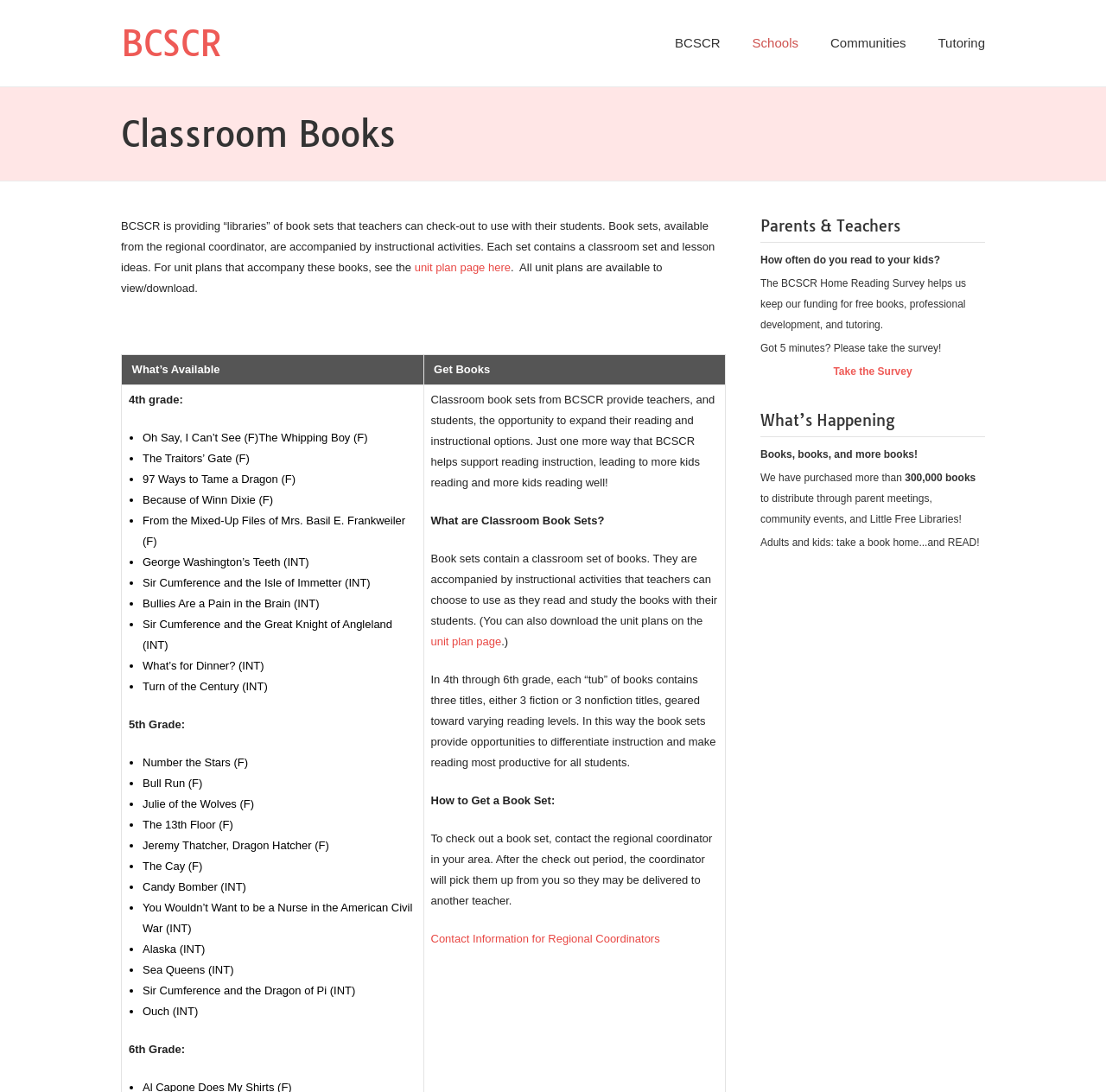Find the bounding box coordinates for the area that should be clicked to accomplish the instruction: "View the 'unit plan page here'".

[0.375, 0.239, 0.462, 0.251]